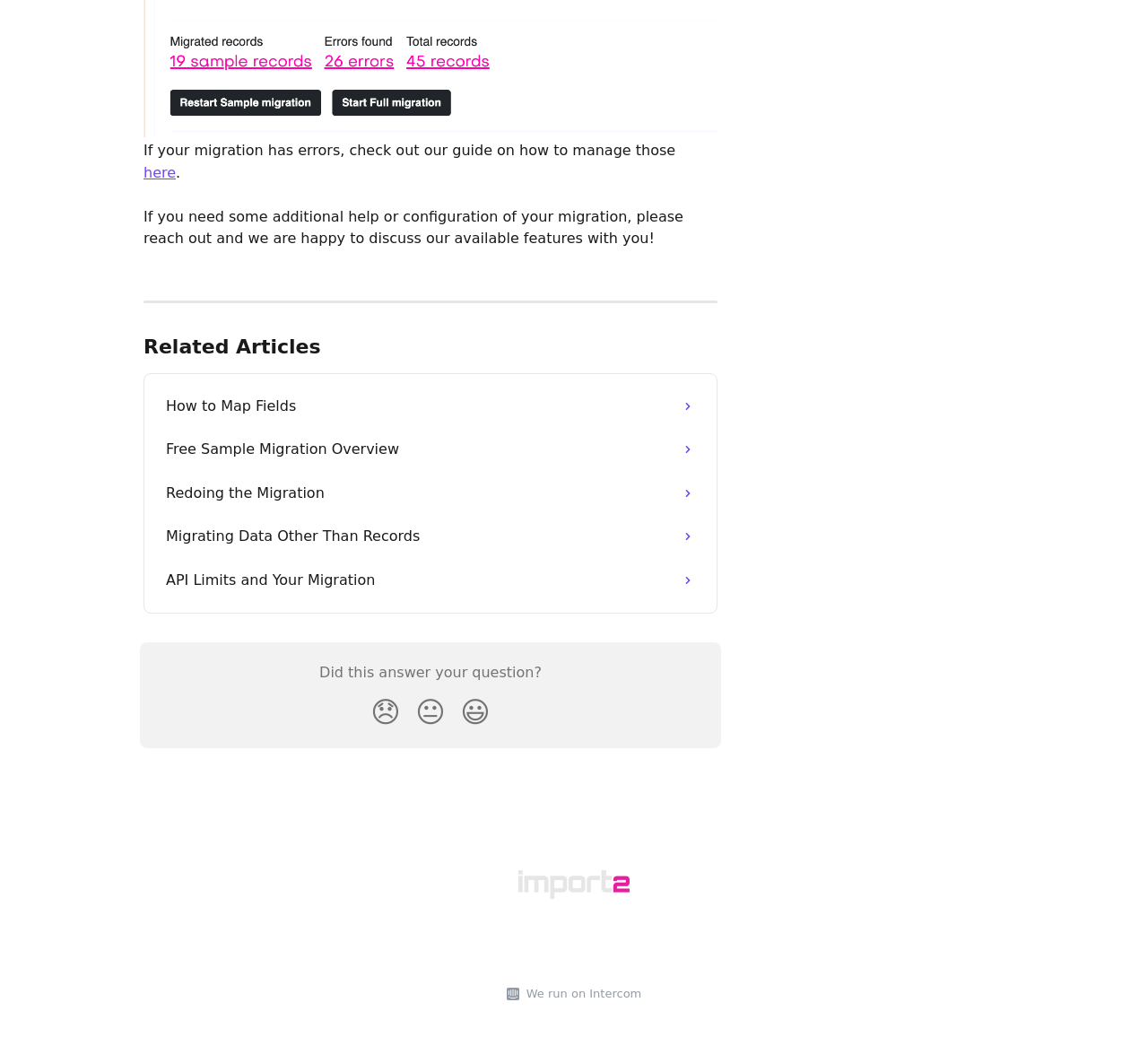Please locate the clickable area by providing the bounding box coordinates to follow this instruction: "Click on the 'here' link".

[0.125, 0.157, 0.153, 0.173]